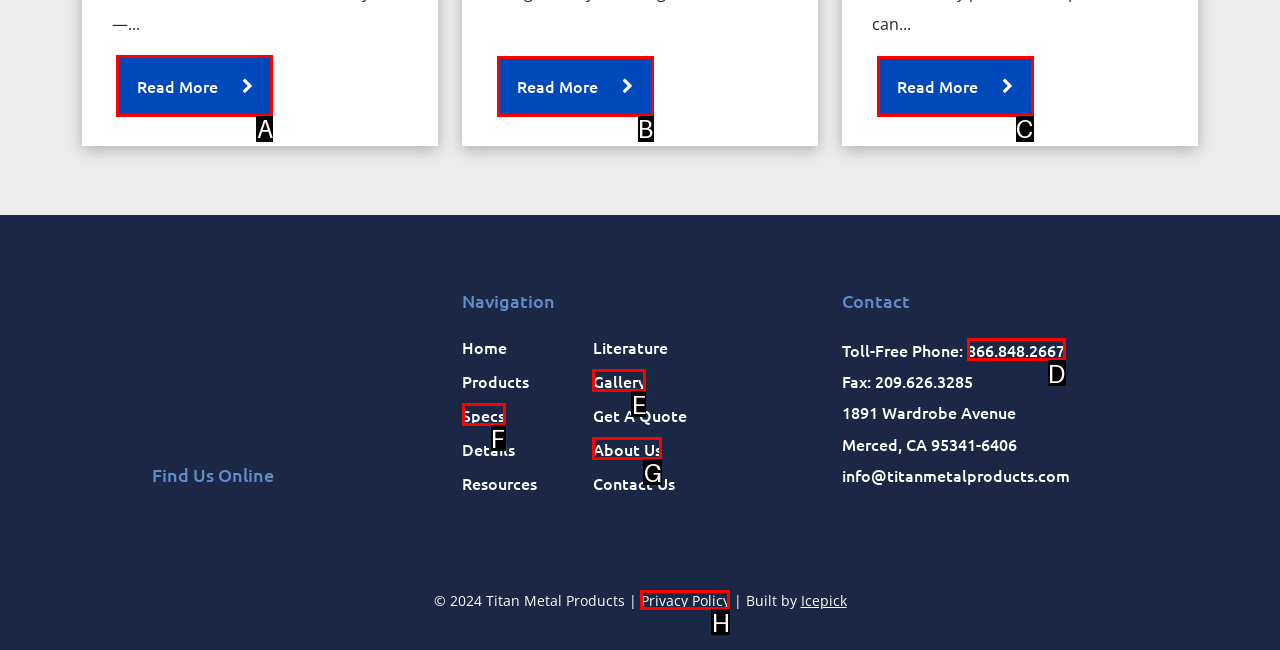Please indicate which option's letter corresponds to the task: Click Read More by examining the highlighted elements in the screenshot.

A